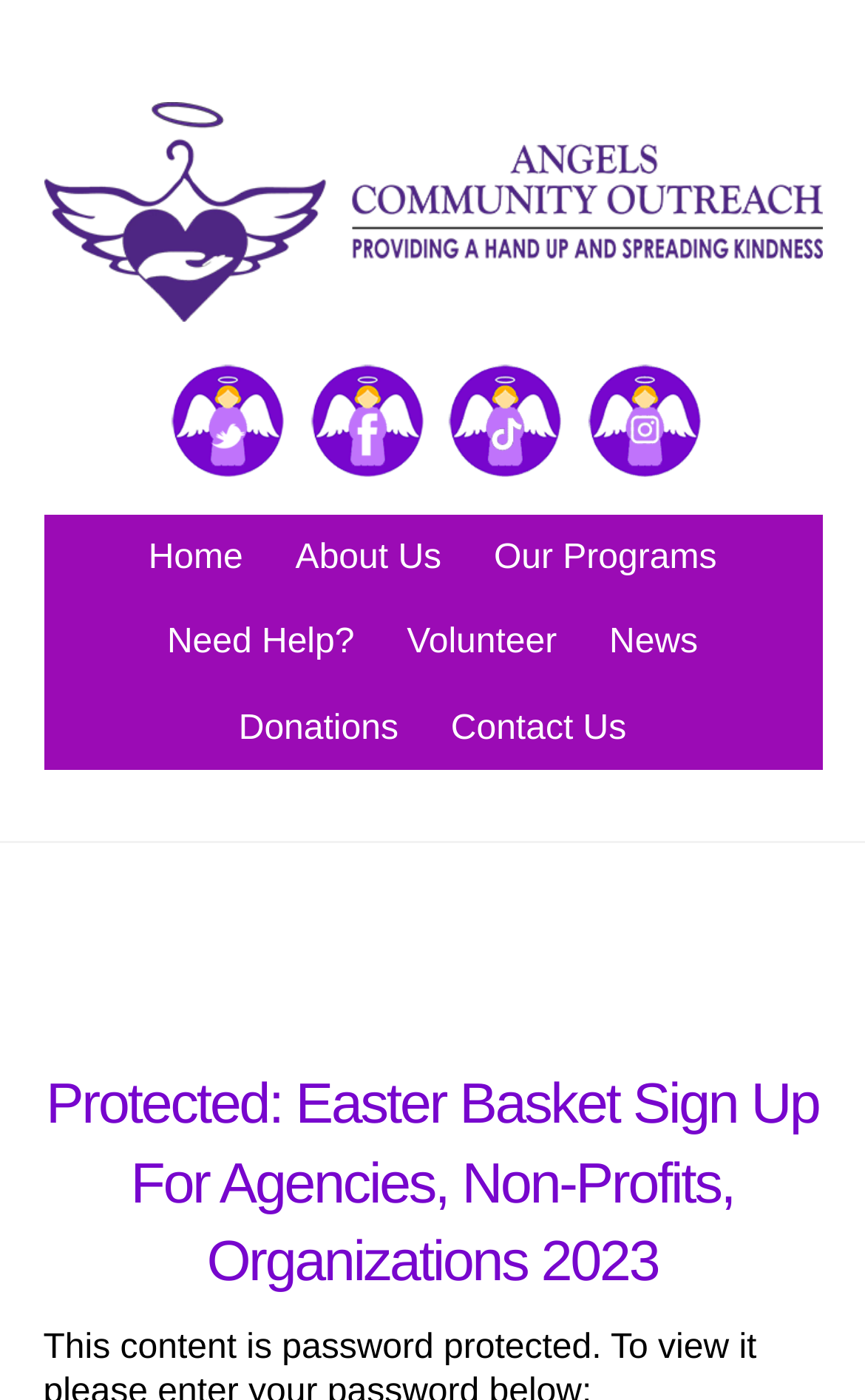Please identify the coordinates of the bounding box for the clickable region that will accomplish this instruction: "visit Angels Outreach website".

[0.05, 0.19, 0.95, 0.239]